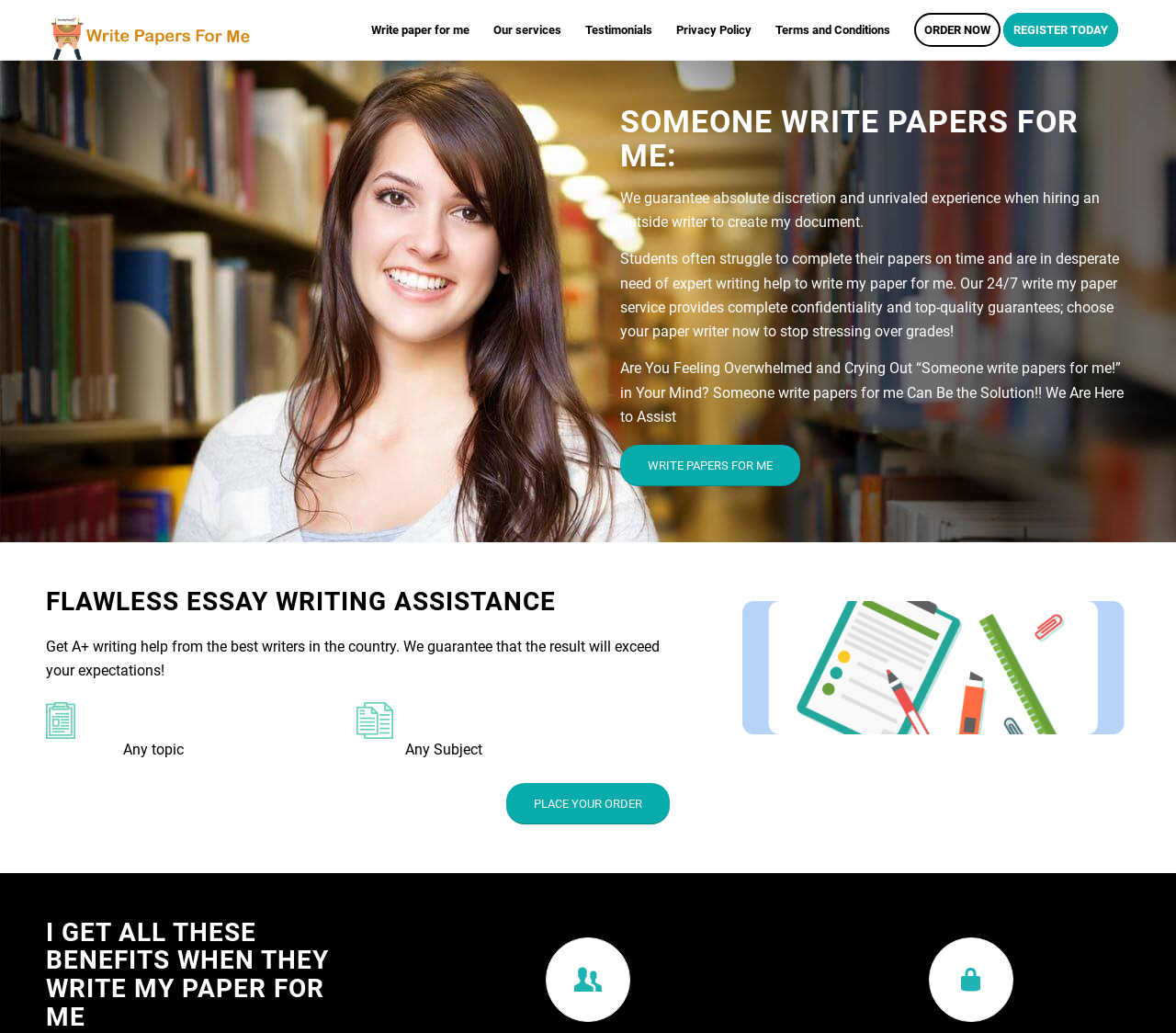What is the topic range of the paper writing service?
Refer to the image and give a detailed response to the question.

The webpage suggests that the paper writing service can handle any topic, as indicated by the text 'Any topic' and the list of subjects that follows.